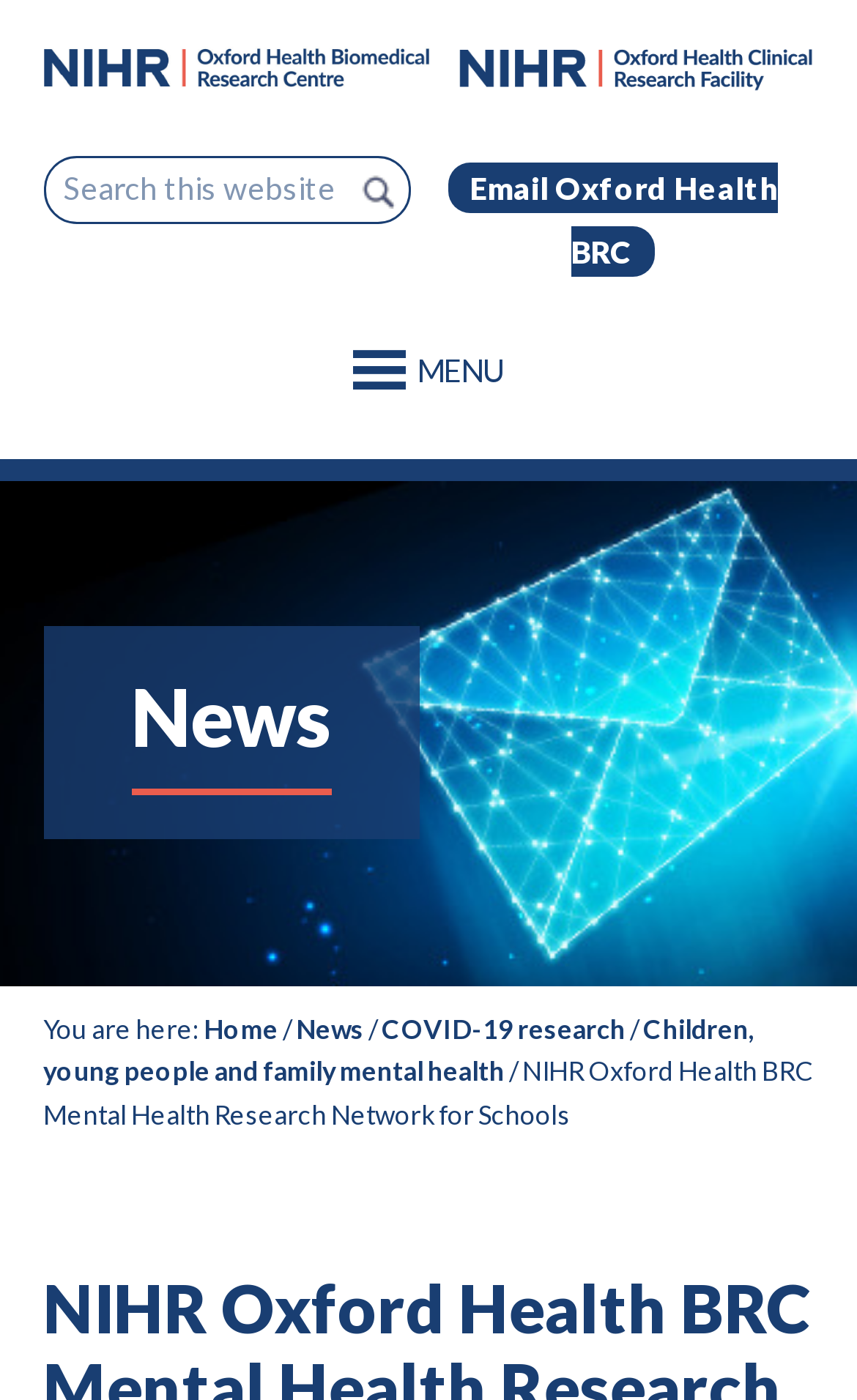Identify the bounding box coordinates of the element to click to follow this instruction: 'Go to the News page'. Ensure the coordinates are four float values between 0 and 1, provided as [left, top, right, bottom].

[0.153, 0.479, 0.386, 0.567]